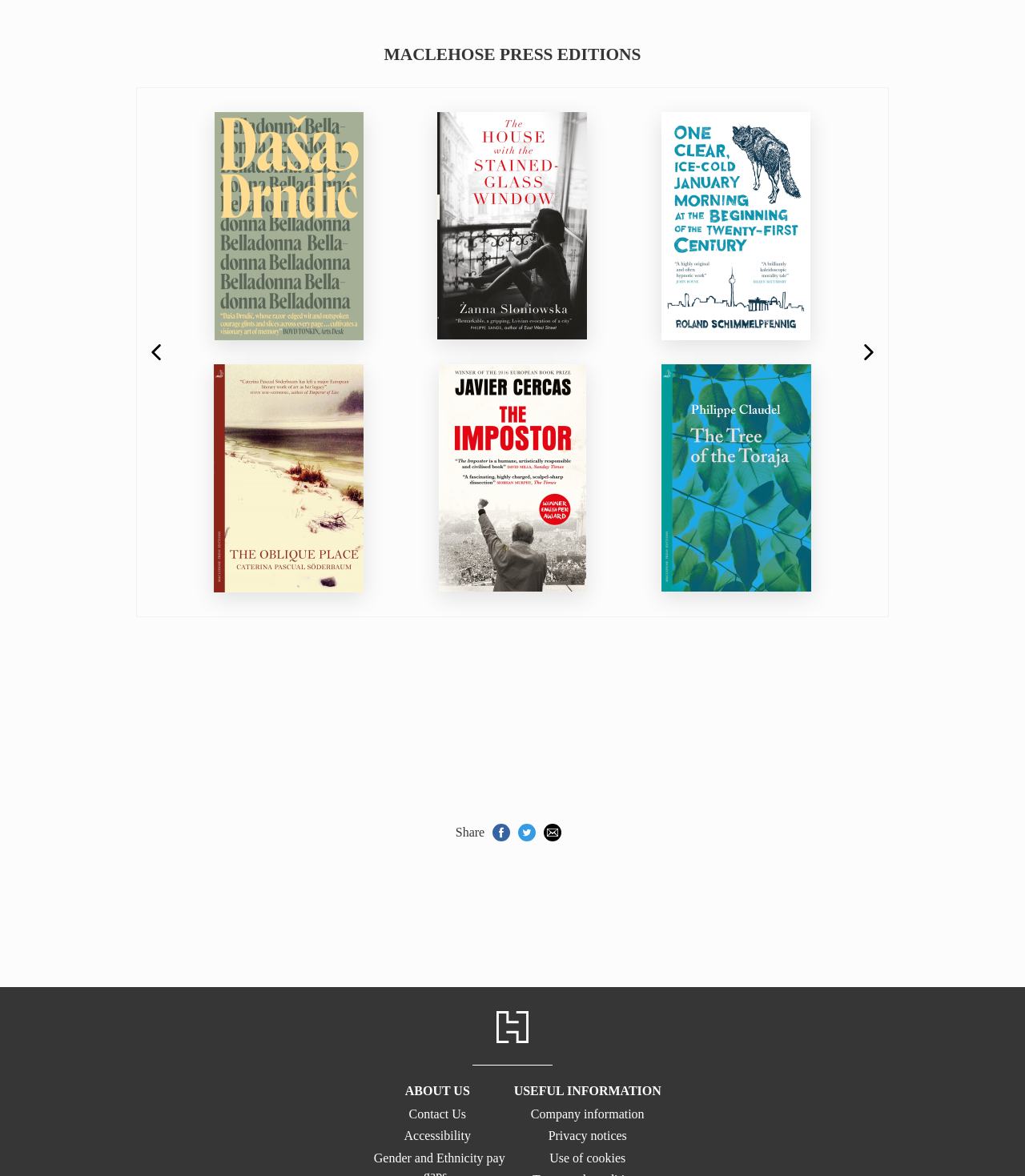Please determine the bounding box coordinates of the element's region to click in order to carry out the following instruction: "View the article about the fire at the Doosan Bobcat facility". The coordinates should be four float numbers between 0 and 1, i.e., [left, top, right, bottom].

None